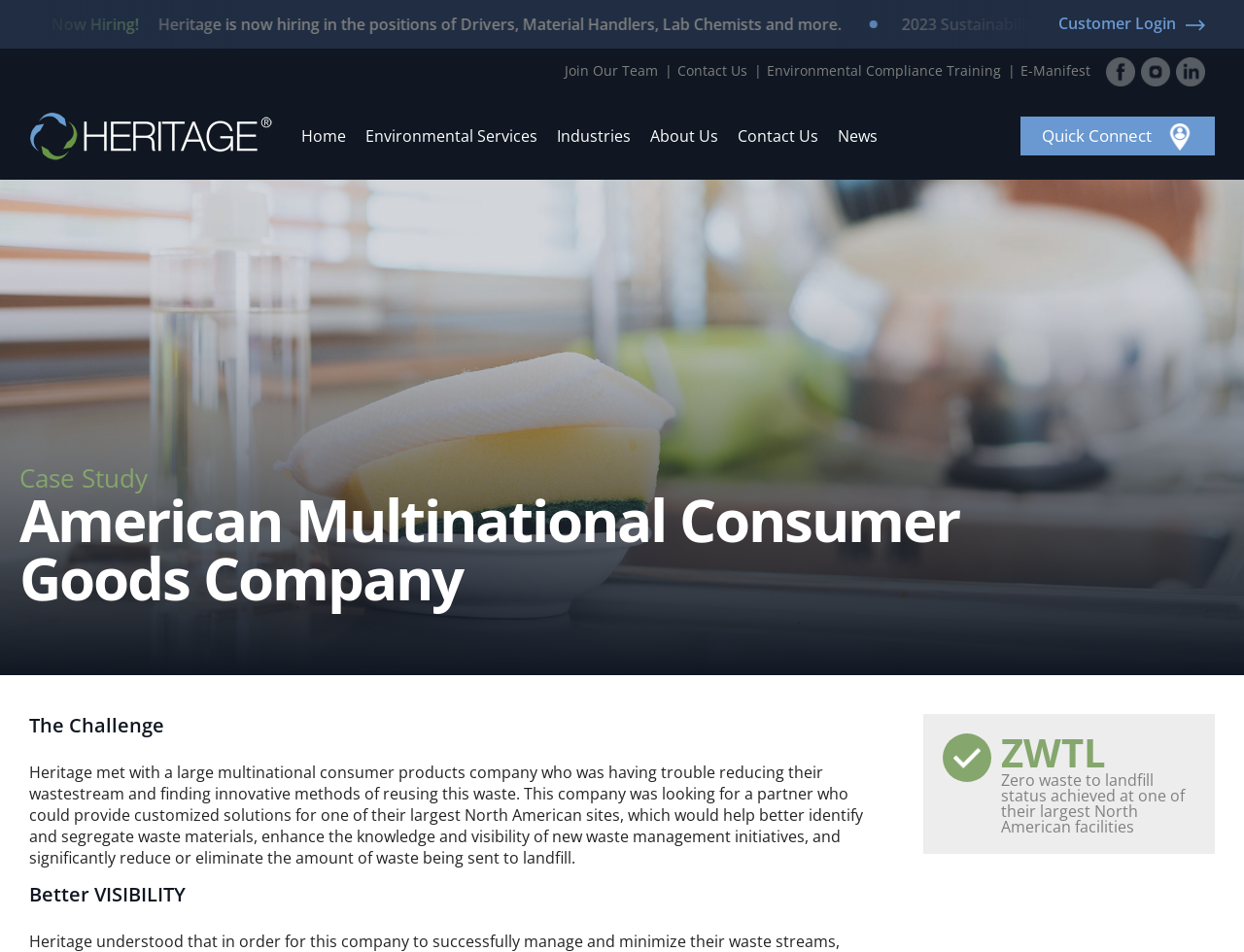Refer to the screenshot and answer the following question in detail:
What is Heritage currently hiring for?

The webpage has a static text element that states 'Heritage is now hiring in the positions of Drivers, Material Handlers, Lab Chemists and more.' This indicates that Heritage is currently hiring for these positions.